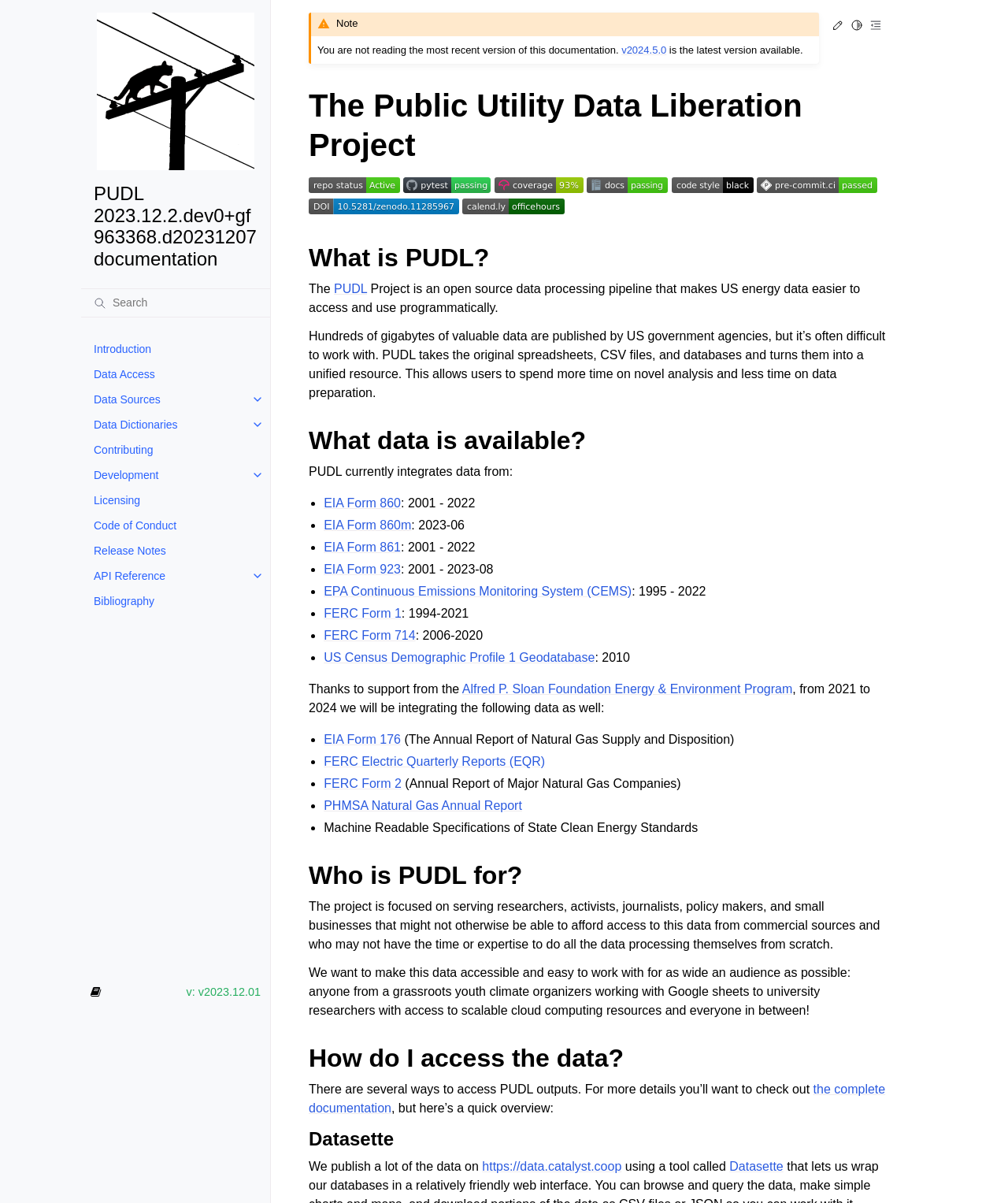Please give a succinct answer to the question in one word or phrase:
What is the purpose of PUDL?

Make US energy data easier to access